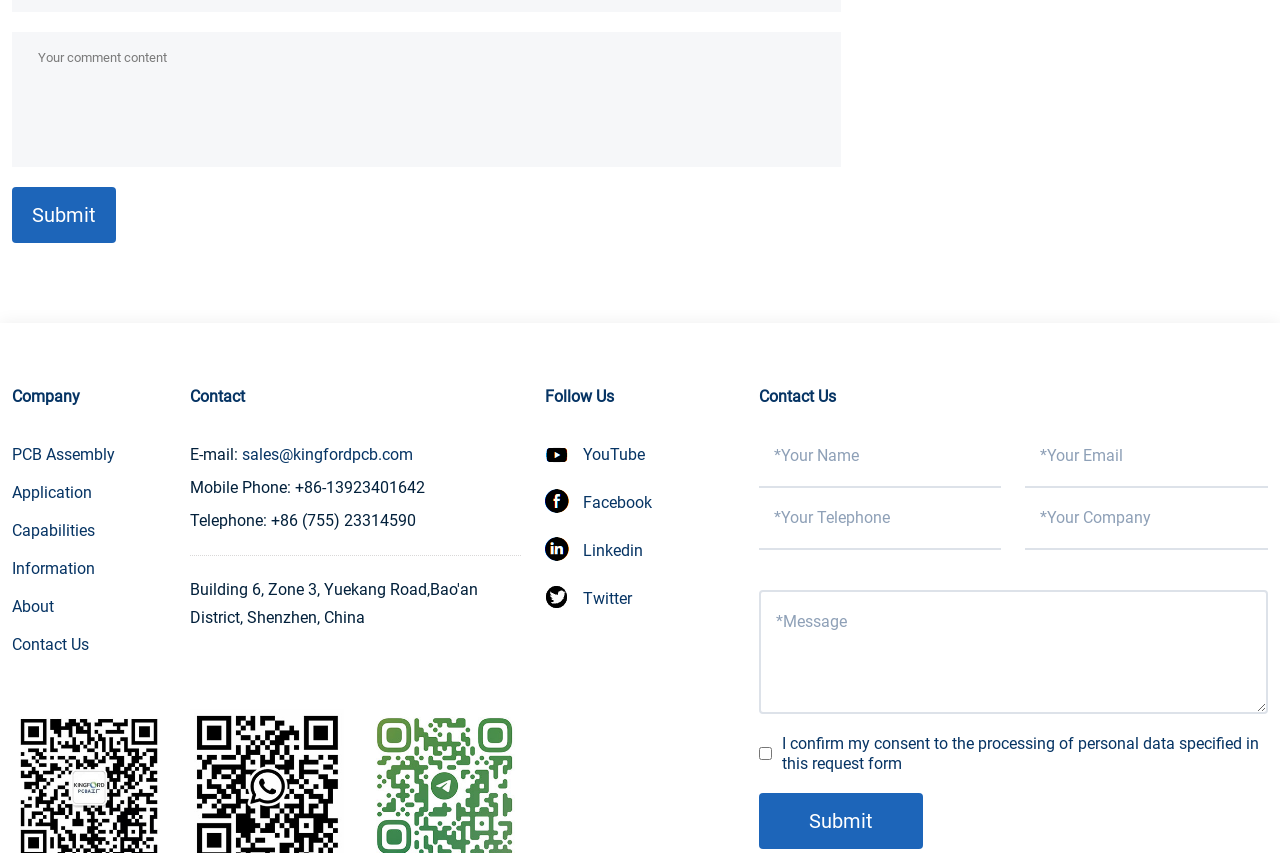What is the telephone number of the company?
Using the visual information from the image, give a one-word or short-phrase answer.

+86 (755) 23314590